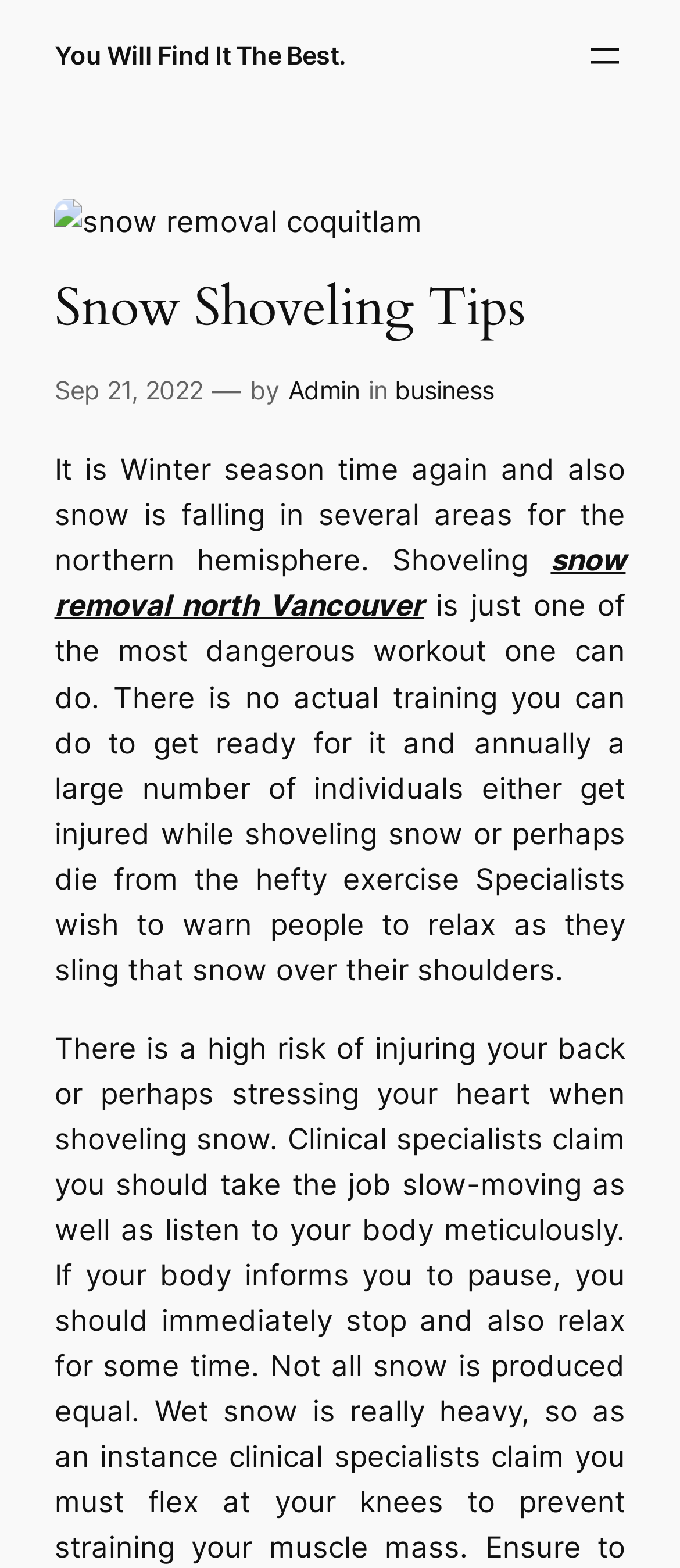What is the location mentioned in the image?
Using the information from the image, give a concise answer in one word or a short phrase.

Coquitlam